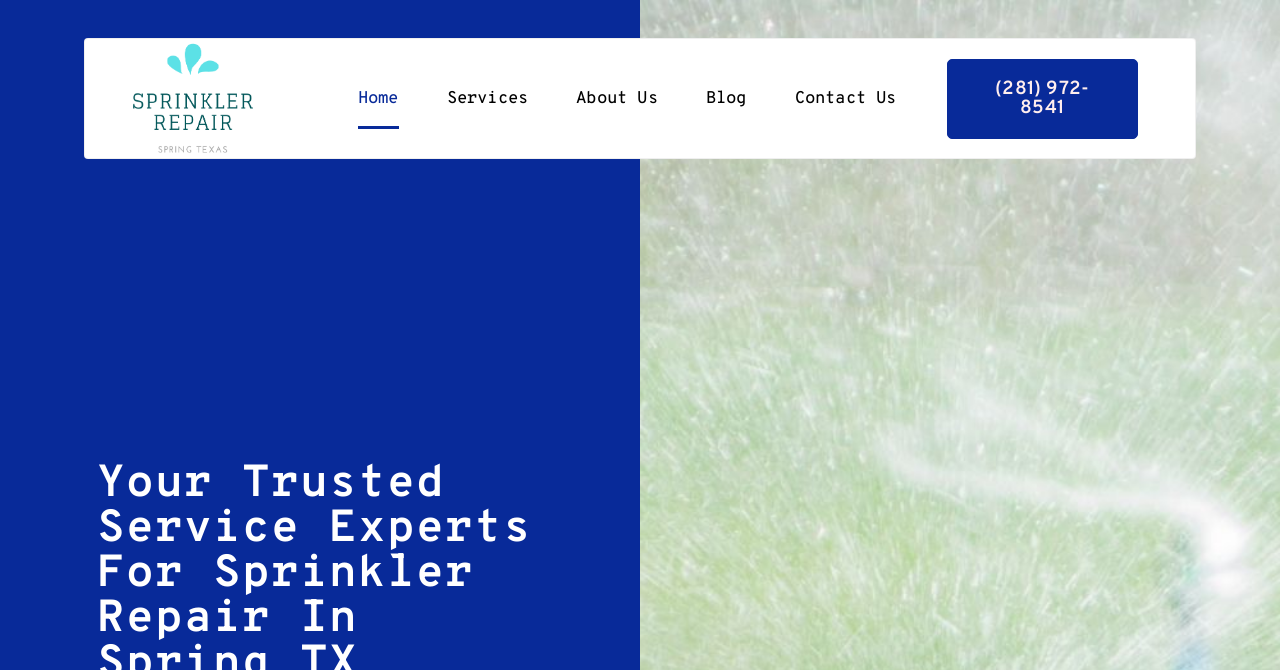Can you locate the main headline on this webpage and provide its text content?

Your Trusted Service Experts For Sprinkler Repair In Spring TX